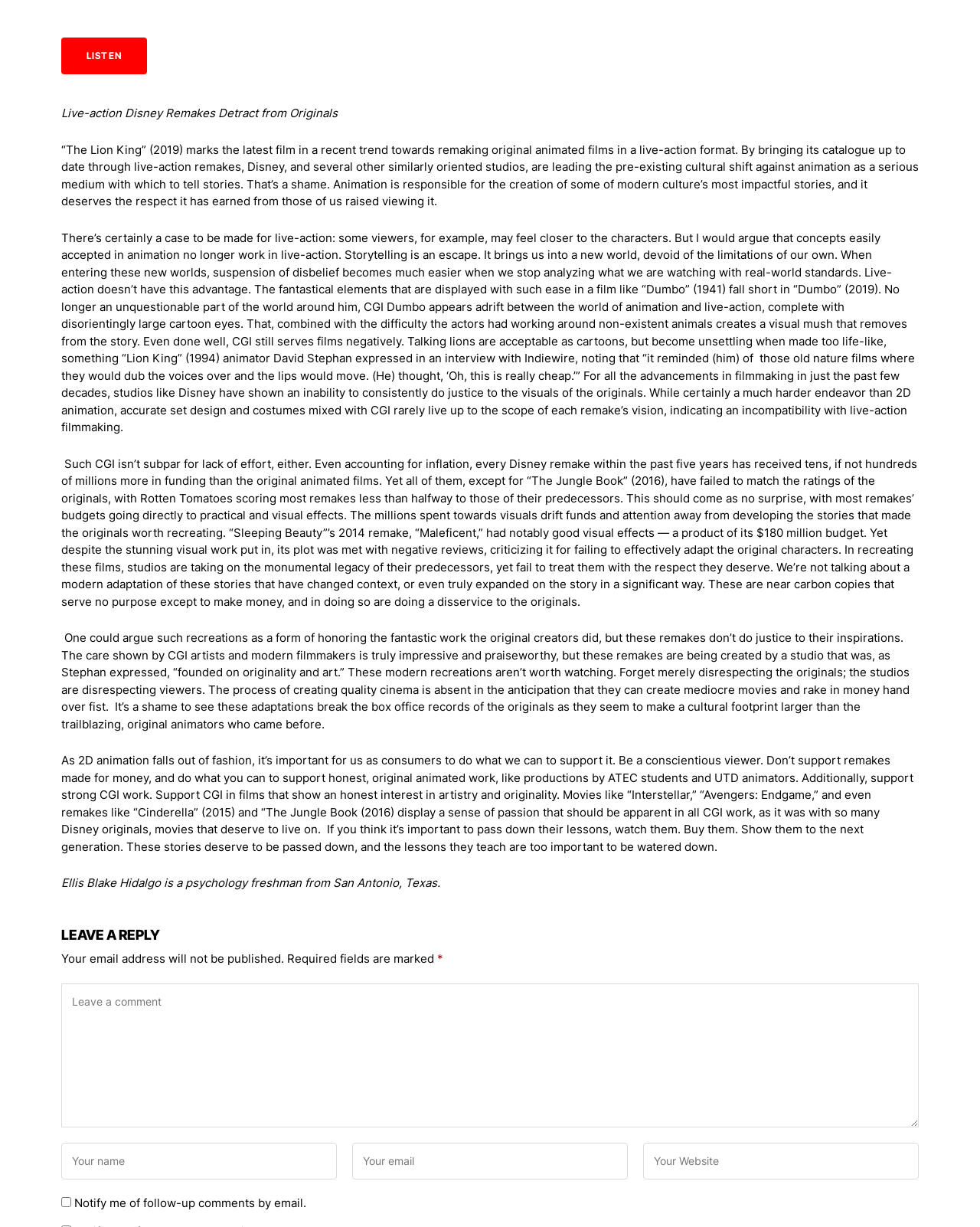What is the author's suggestion to support original animated work?
Please provide a single word or phrase based on the screenshot.

Be a conscientious viewer